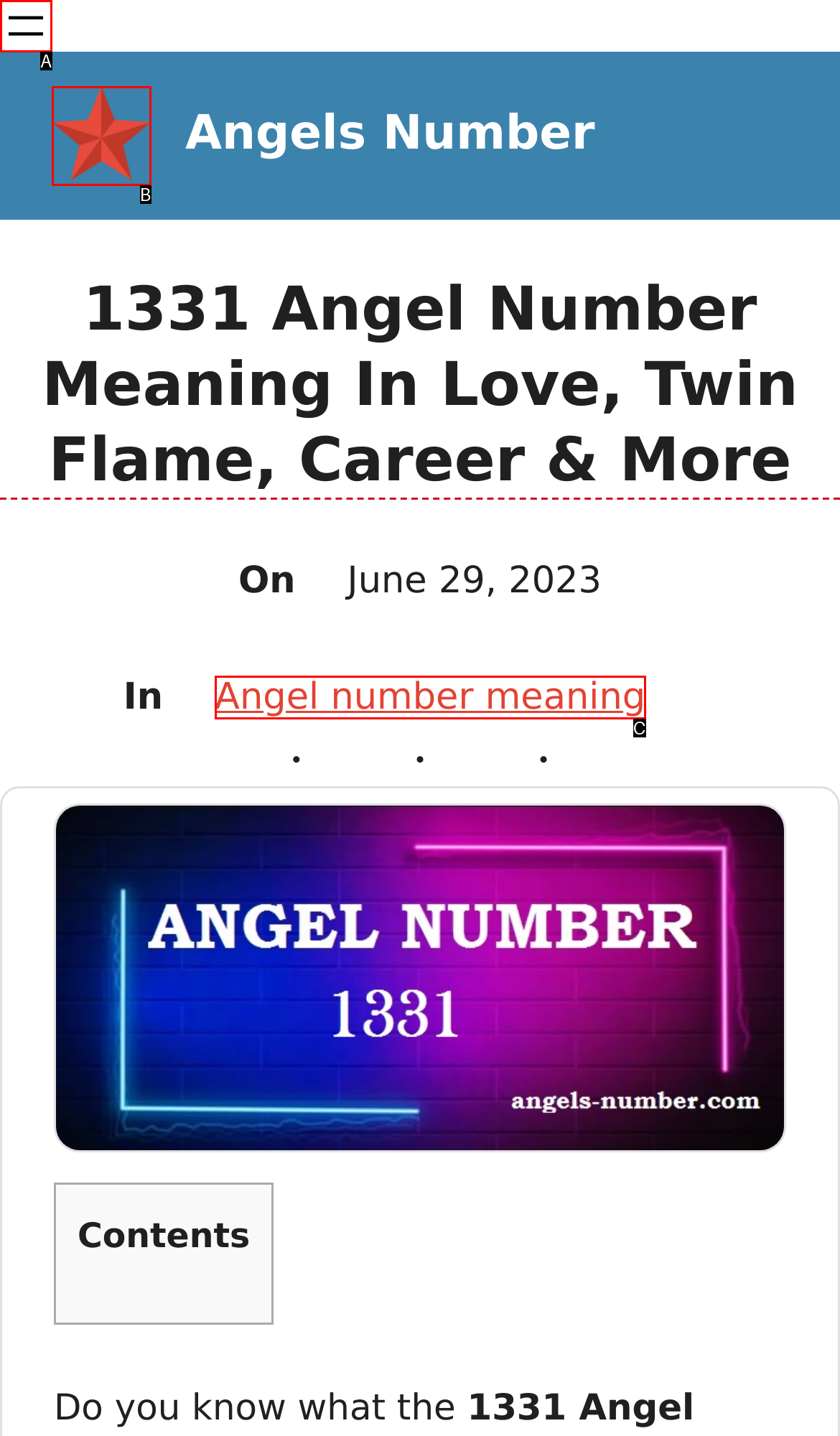Identify the letter of the UI element that corresponds to: Angel number meaning
Respond with the letter of the option directly.

C